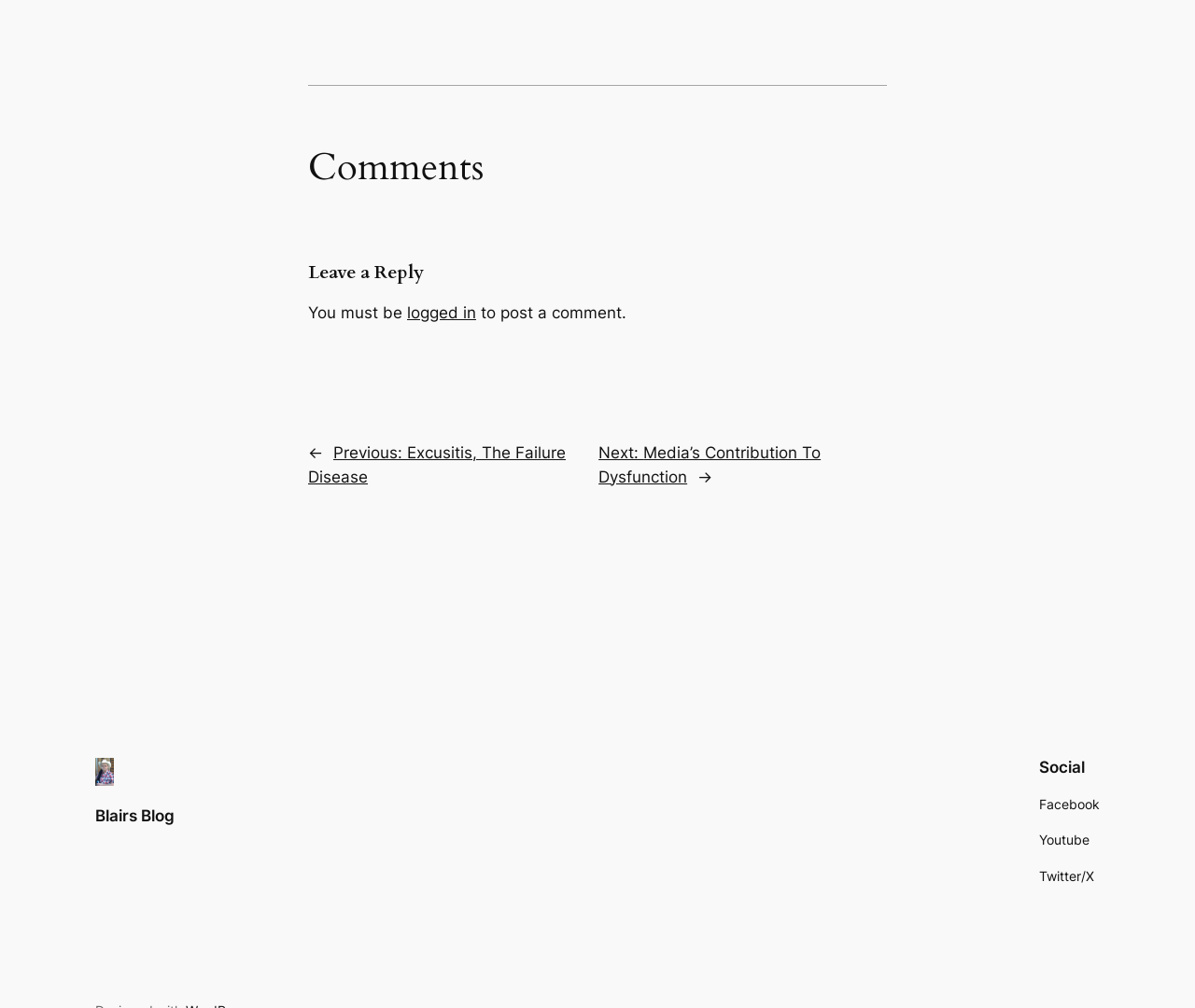What is the previous post about?
Kindly offer a detailed explanation using the data available in the image.

The previous post is linked in the 'Posts' navigation section, and the link text is 'Previous: Excusitis, The Failure Disease'. This suggests that the previous post is about 'Excusitis, The Failure Disease'.